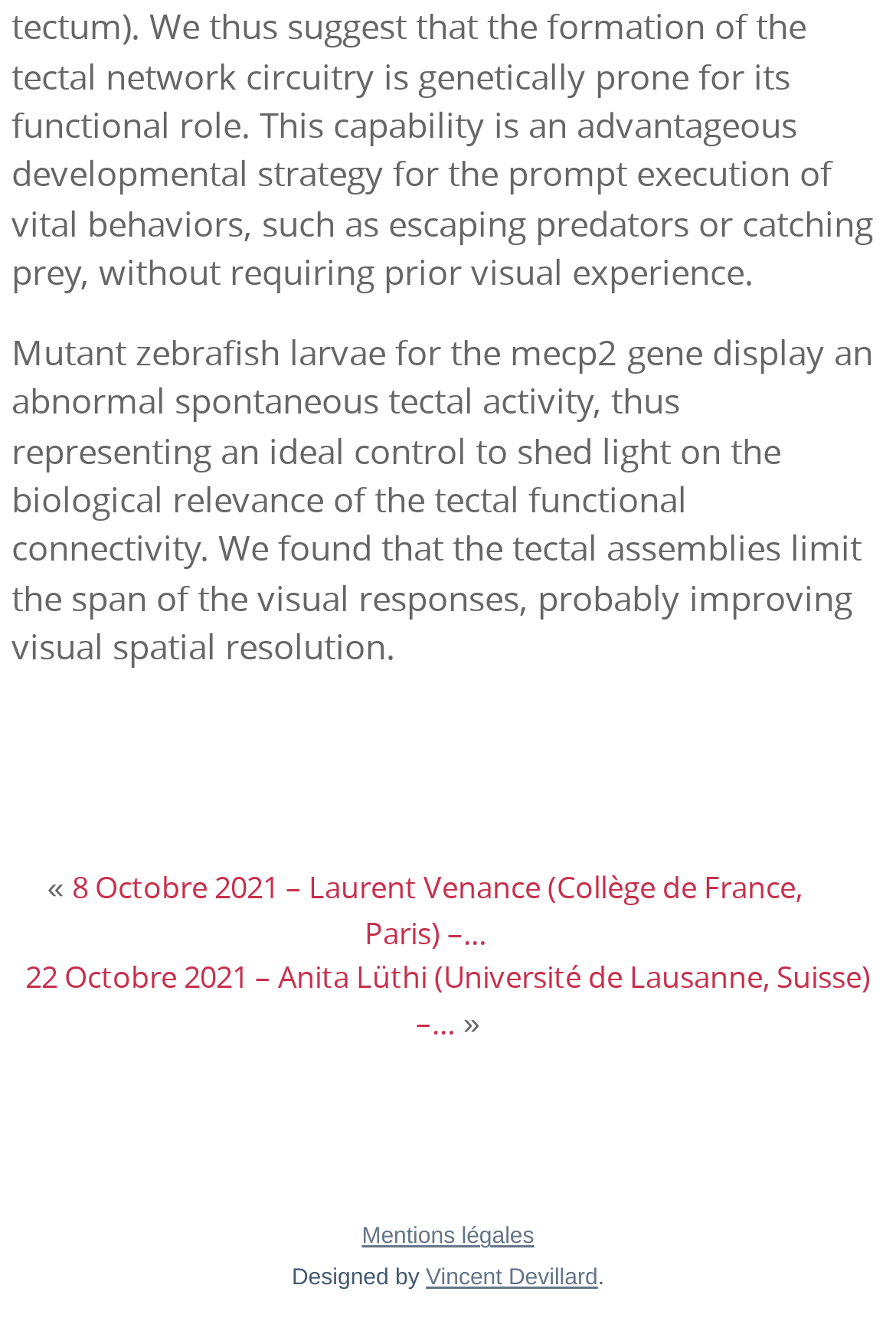Who designed the website?
Using the visual information, answer the question in a single word or phrase.

Vincent Devillard